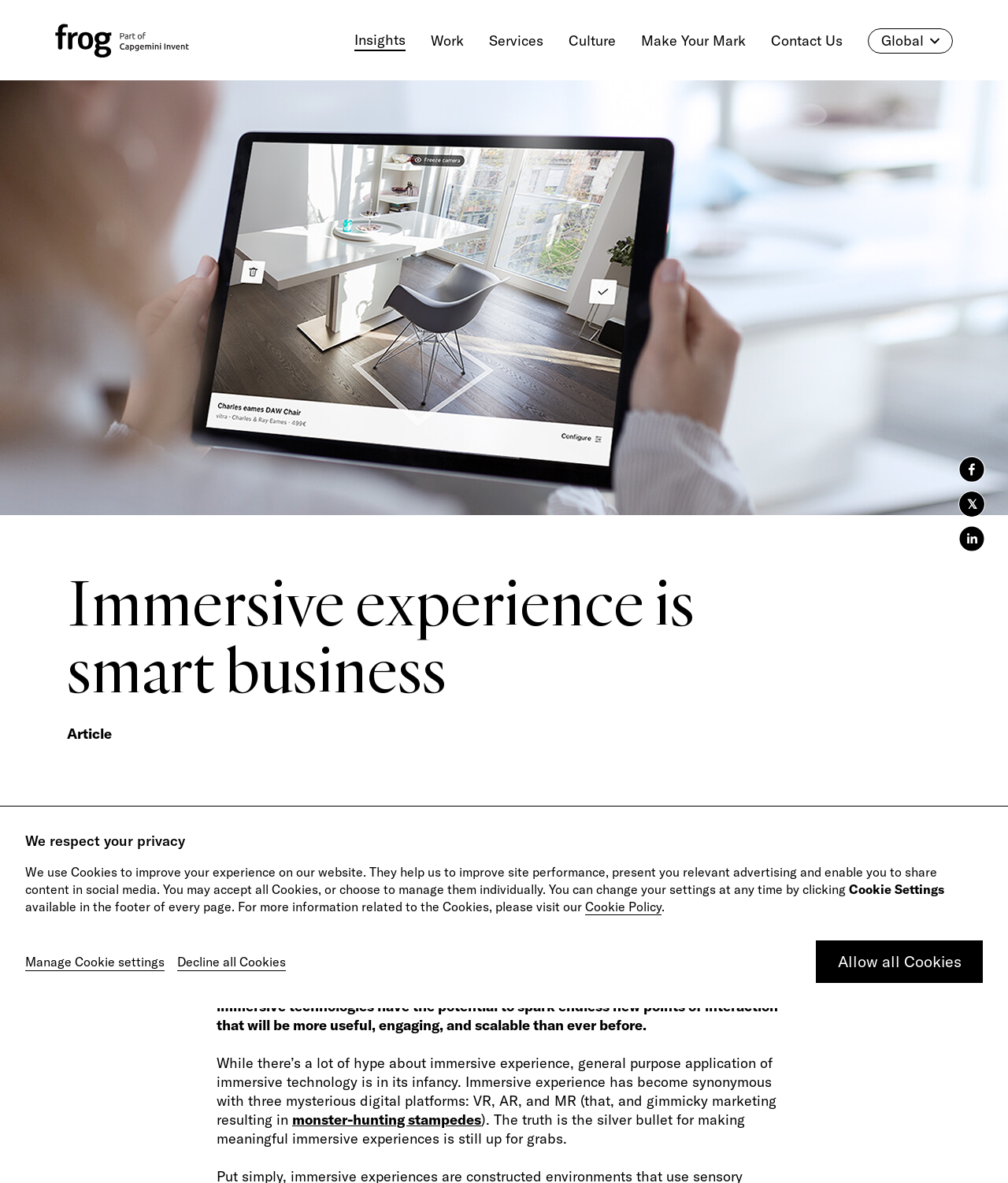Determine the bounding box coordinates of the target area to click to execute the following instruction: "Click the Insights link."

[0.352, 0.026, 0.402, 0.043]